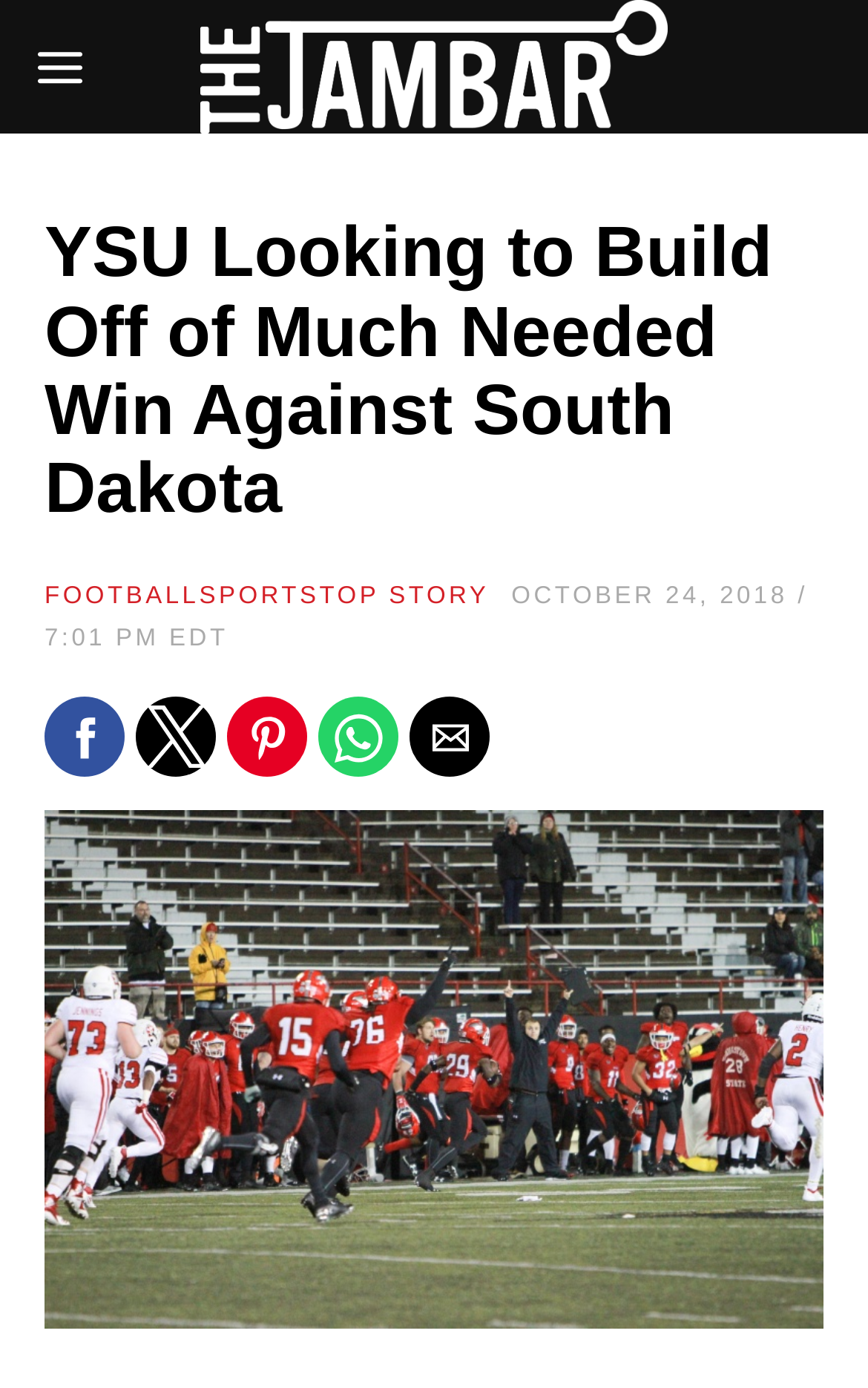Extract the bounding box for the UI element that matches this description: "Football".

[0.051, 0.419, 0.229, 0.439]